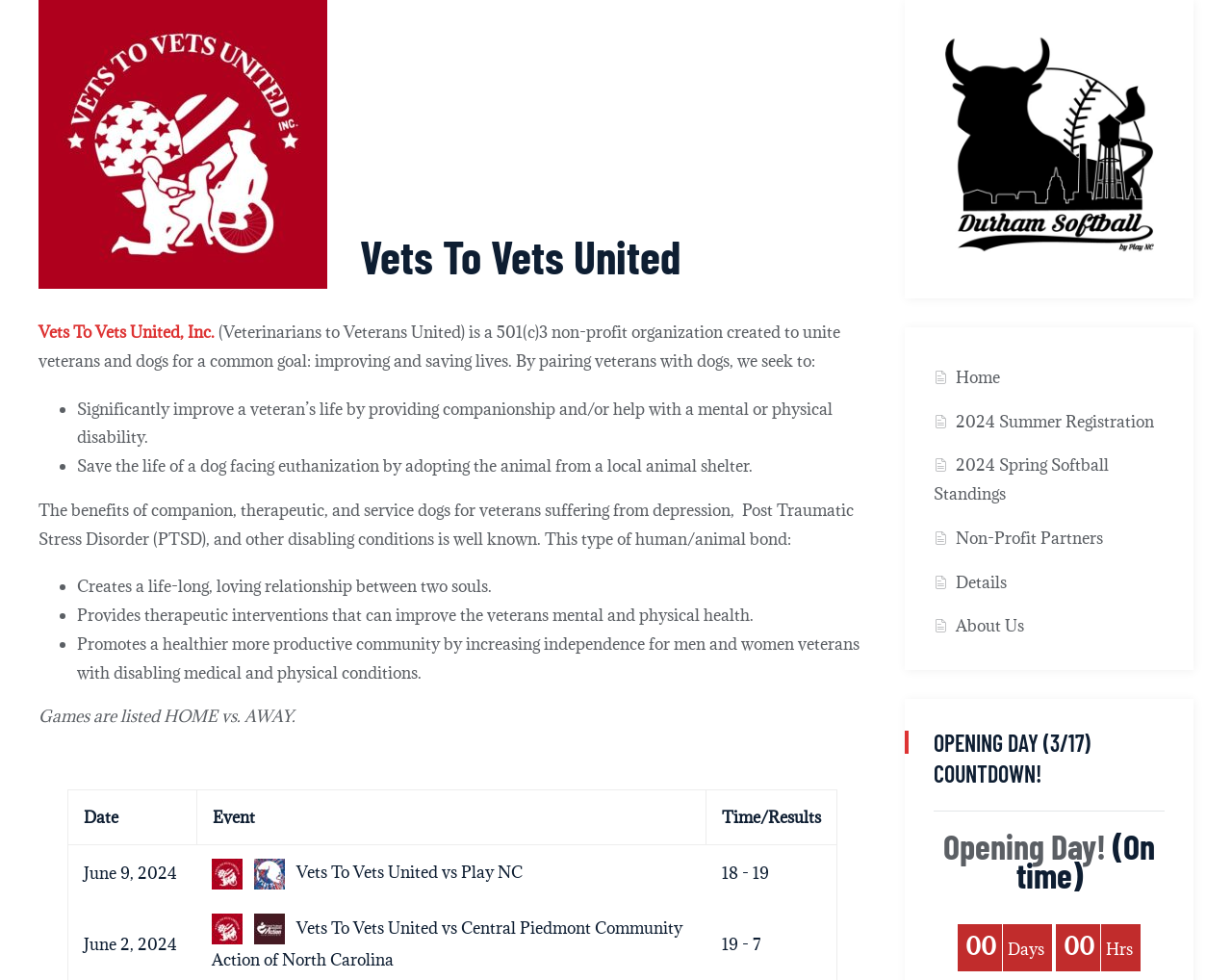Find and indicate the bounding box coordinates of the region you should select to follow the given instruction: "View the schedule for June 9, 2024".

[0.055, 0.862, 0.16, 0.919]